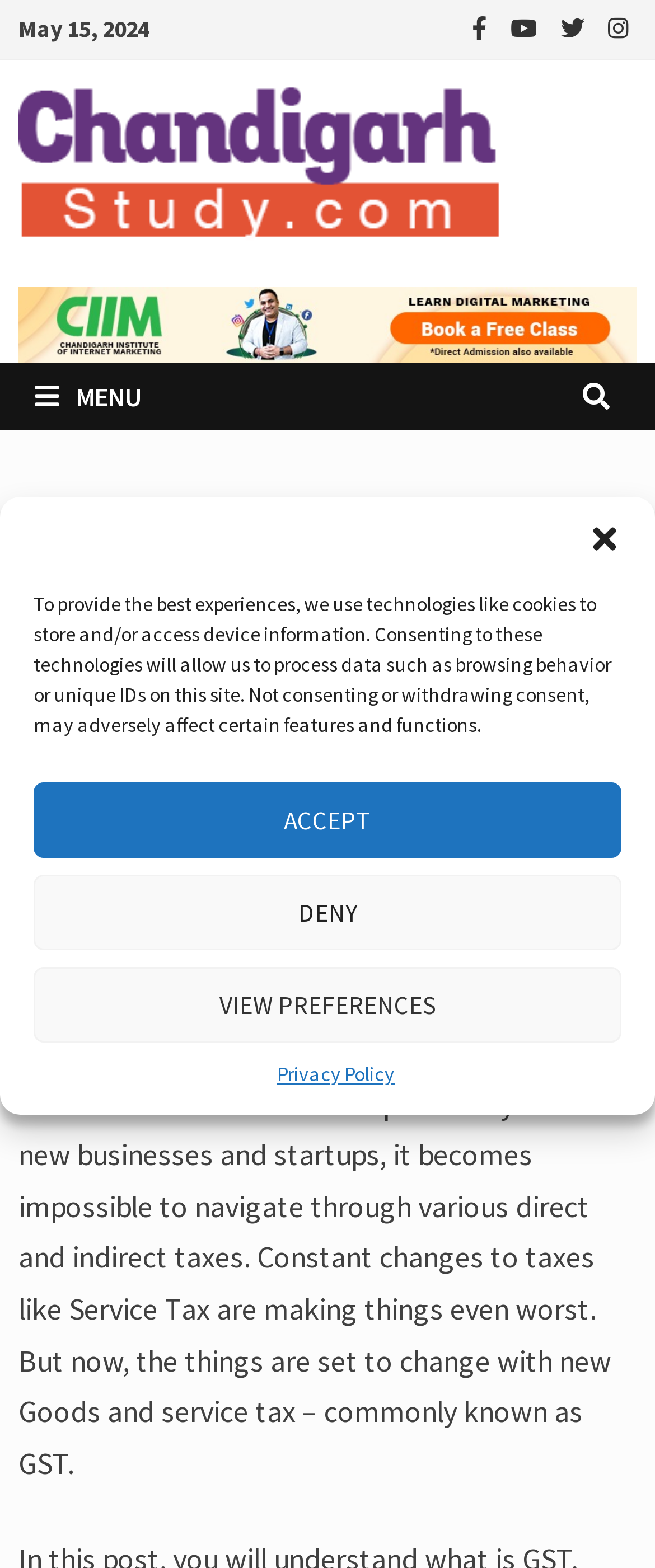Provide the bounding box coordinates, formatted as (top-left x, top-left y, bottom-right x, bottom-right y), with all values being floating point numbers between 0 and 1. Identify the bounding box of the UI element that matches the description: Chandigarh

[0.029, 0.324, 0.241, 0.343]